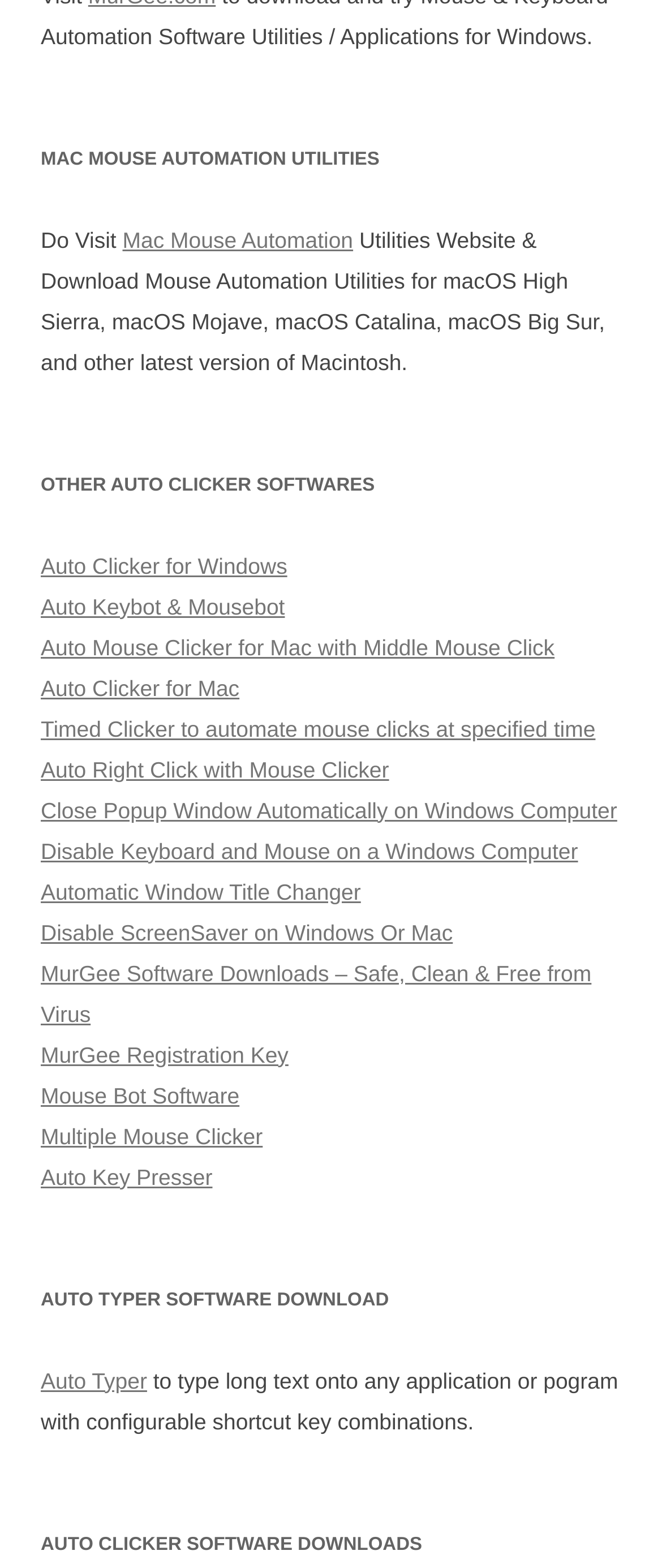Locate the bounding box coordinates of the area you need to click to fulfill this instruction: 'Get MurGee Registration Key'. The coordinates must be in the form of four float numbers ranging from 0 to 1: [left, top, right, bottom].

[0.062, 0.664, 0.436, 0.681]